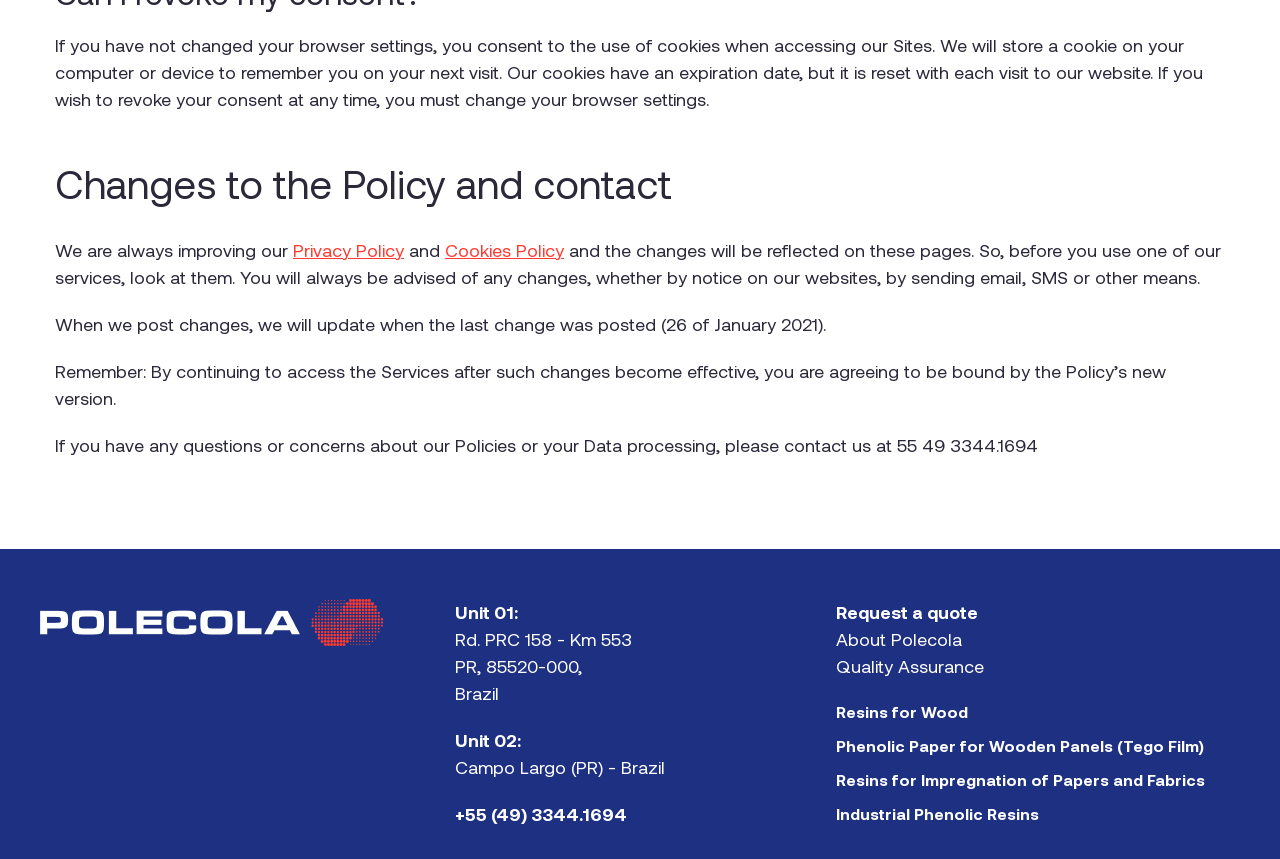How can users revoke their consent to the use of cookies?
Answer with a single word or short phrase according to what you see in the image.

By changing browser settings